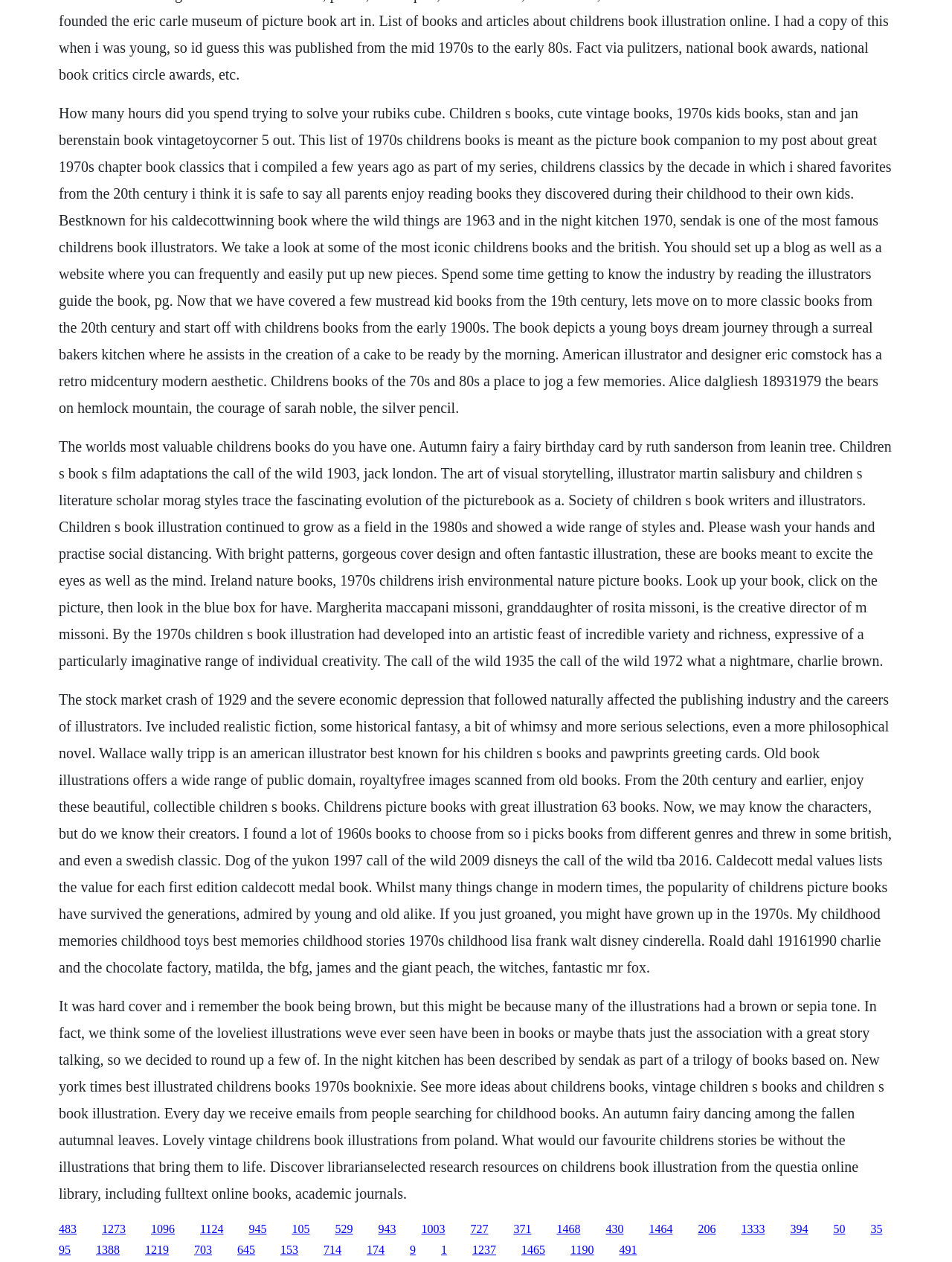What is the style of the illustrations mentioned?
Based on the image, provide a one-word or brief-phrase response.

Retro midcentury modern